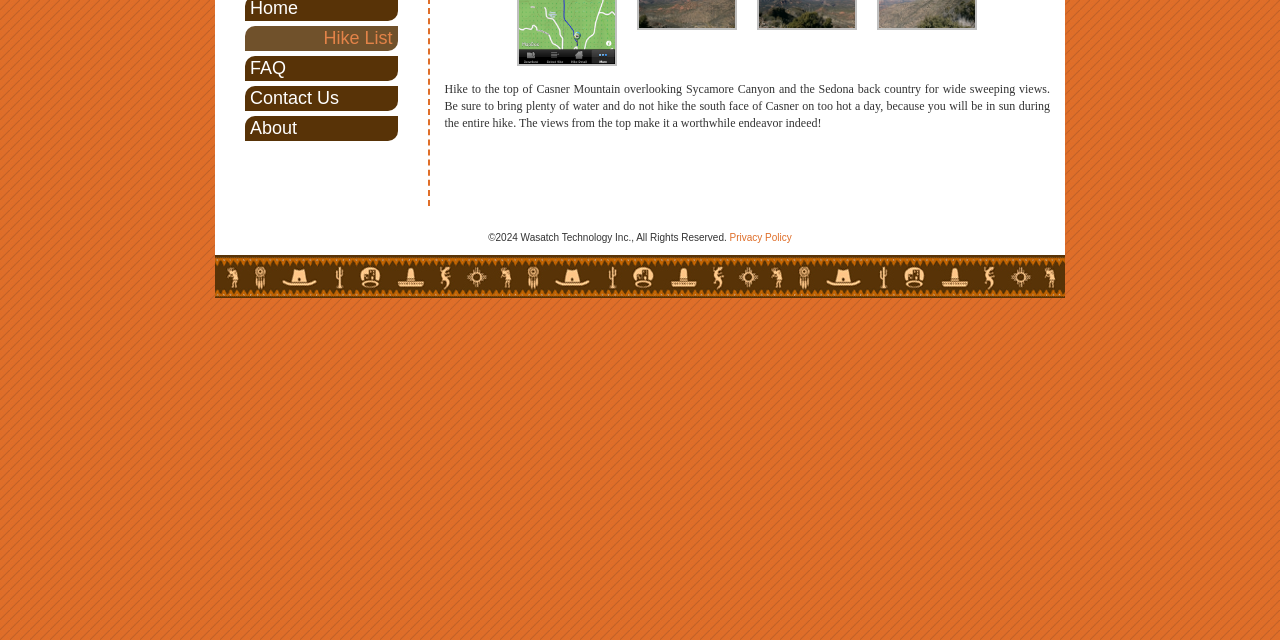Given the element description "FAQ" in the screenshot, predict the bounding box coordinates of that UI element.

[0.191, 0.088, 0.311, 0.127]